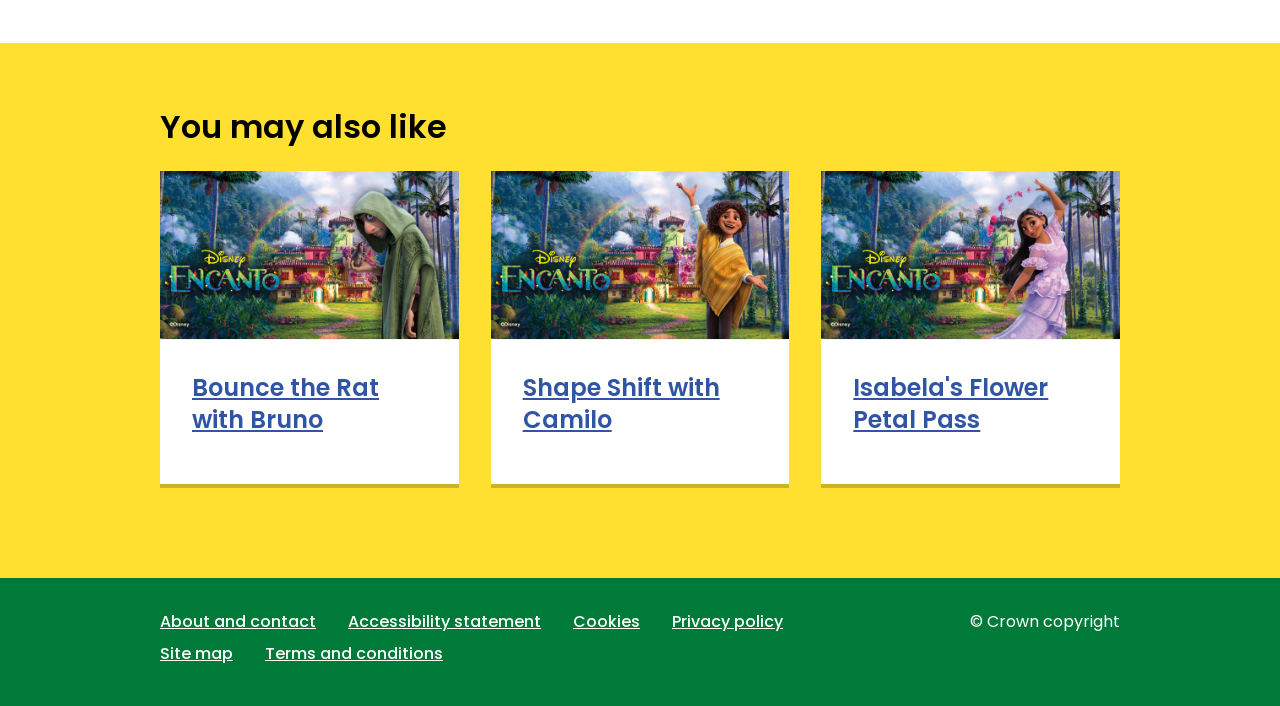Based on the image, provide a detailed and complete answer to the question: 
What is the first game listed?

The first game listed is 'Bounce the Rat with Bruno' which is a link element with a heading 'Bounce the Rat with Bruno' inside it, located at the top of the webpage.